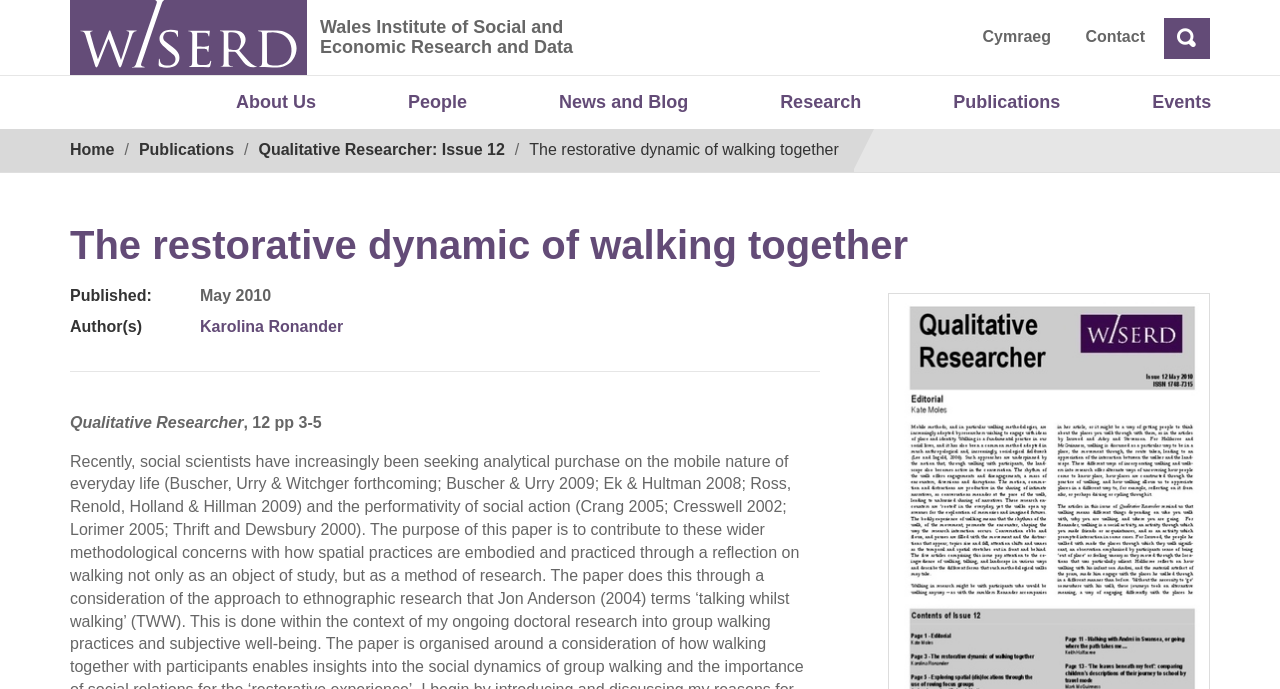Given the description "CONTACT", determine the bounding box of the corresponding UI element.

None